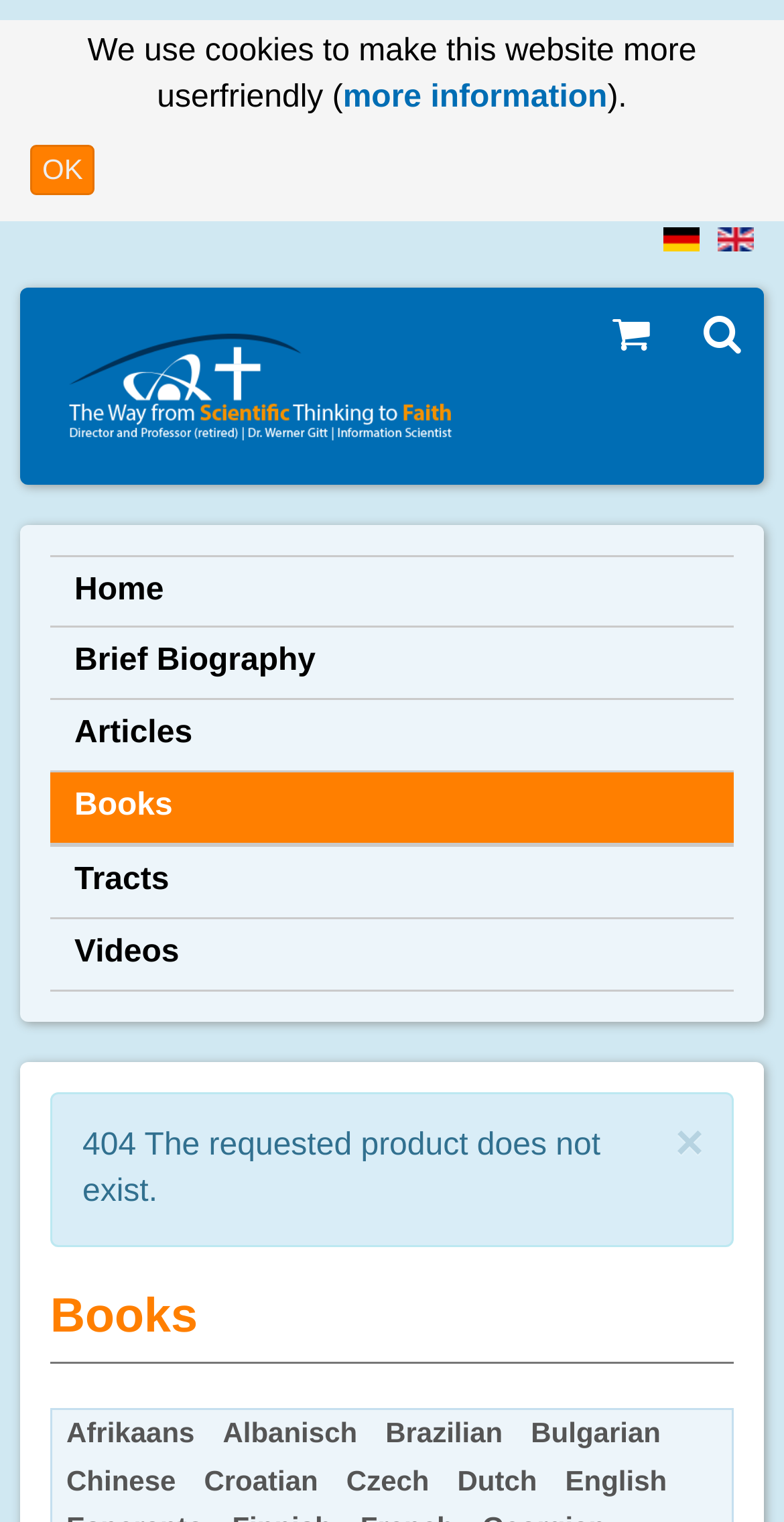Identify the bounding box coordinates for the element you need to click to achieve the following task: "click the OK button". Provide the bounding box coordinates as four float numbers between 0 and 1, in the form [left, top, right, bottom].

[0.038, 0.095, 0.121, 0.128]